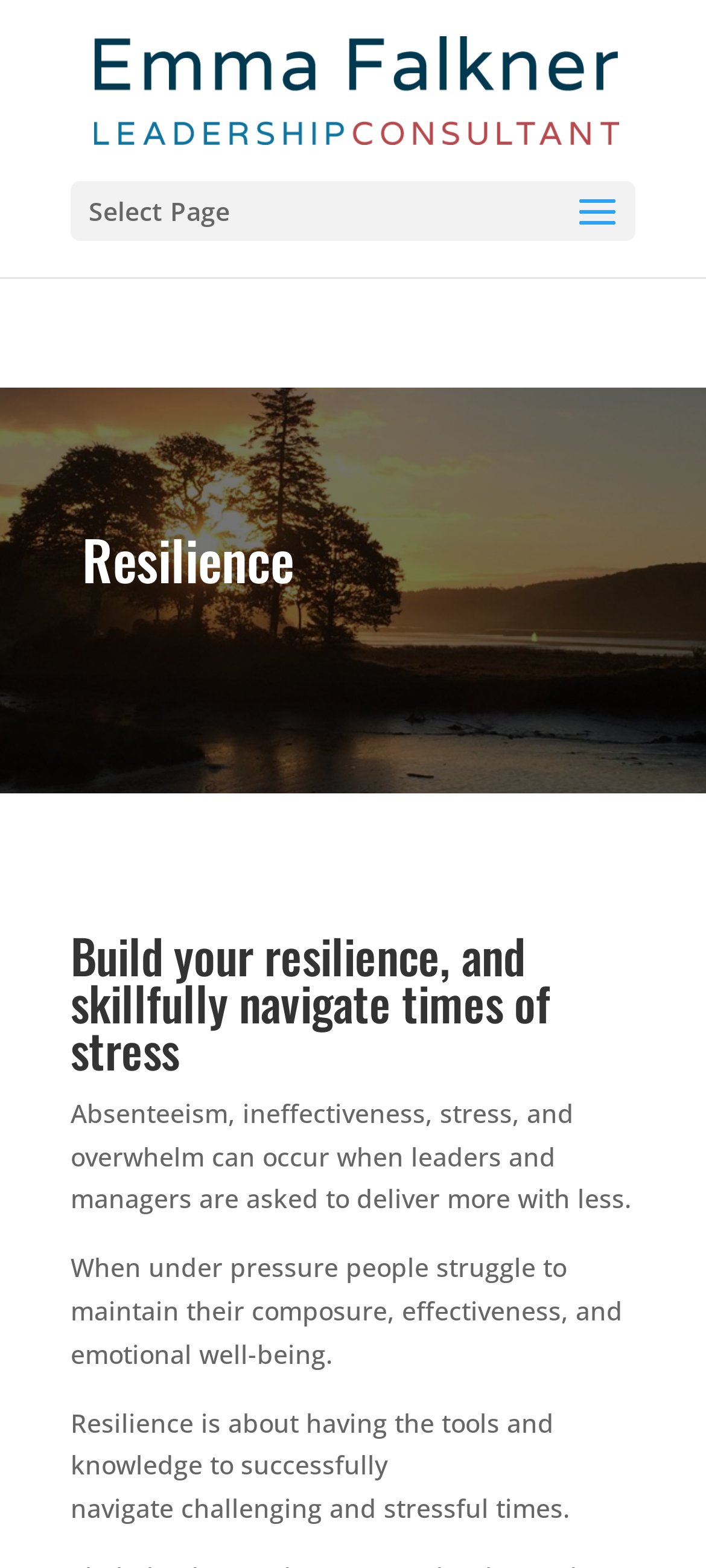Offer a comprehensive description of the webpage’s content and structure.

The webpage is about Resilience Training by Emma Falkner. At the top, there is a link to Emma Falkner's profile, accompanied by an image of her, taking up most of the top section. Below this, there is a dropdown menu labeled "Select Page" on the left side. 

On the right side, there is a heading that reads "Resilience" in a larger font size. Below this heading, there is a brief description of what resilience is, which is building the ability to navigate times of stress skillfully. 

Further down, there are three paragraphs of text that explain the importance of resilience. The first paragraph mentions the consequences of not having resilience, such as absenteeism and overwhelm. The second paragraph describes how people struggle to maintain their composure under pressure. The third paragraph defines resilience as having the tools and knowledge to navigate challenging and stressful times successfully.